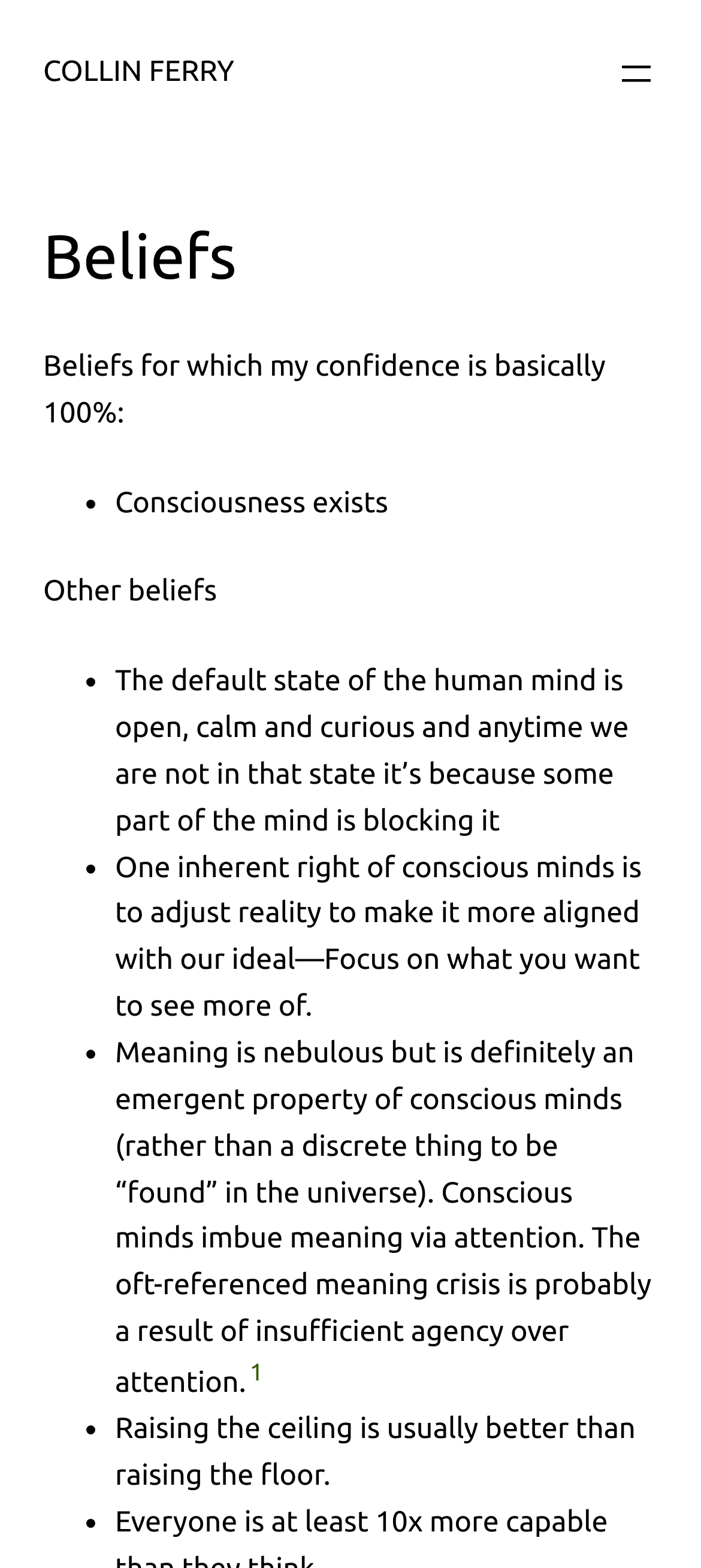Respond concisely with one word or phrase to the following query:
What is the last belief listed?

Raising the ceiling is usually better than raising the floor.